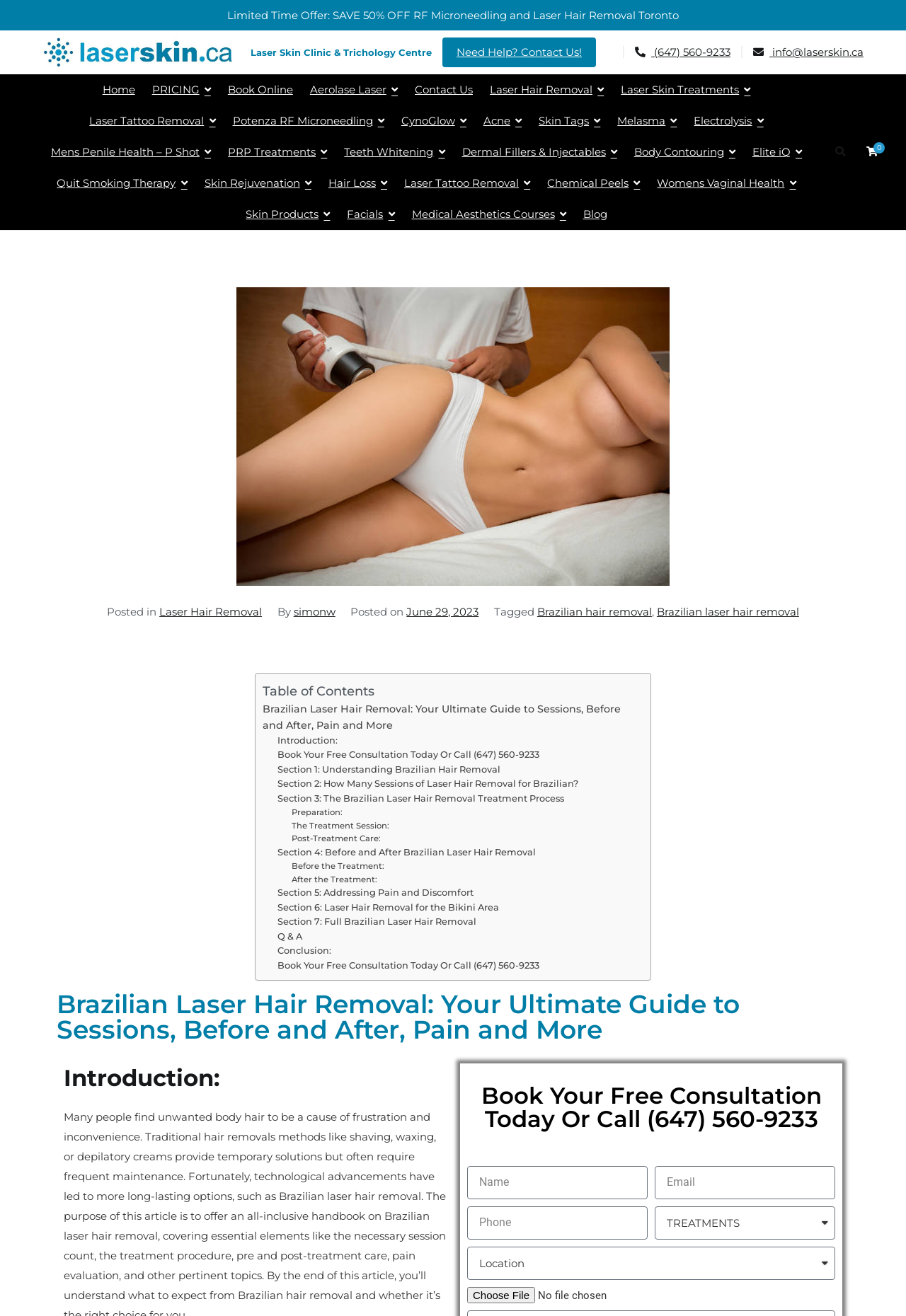Use the details in the image to answer the question thoroughly: 
What is the purpose of the form at the bottom of the webpage?

I found the answer by looking at the textbox elements with the labels 'Name' and 'Email' which are located at the bottom of the webpage, indicating that the form is used to book a free consultation.